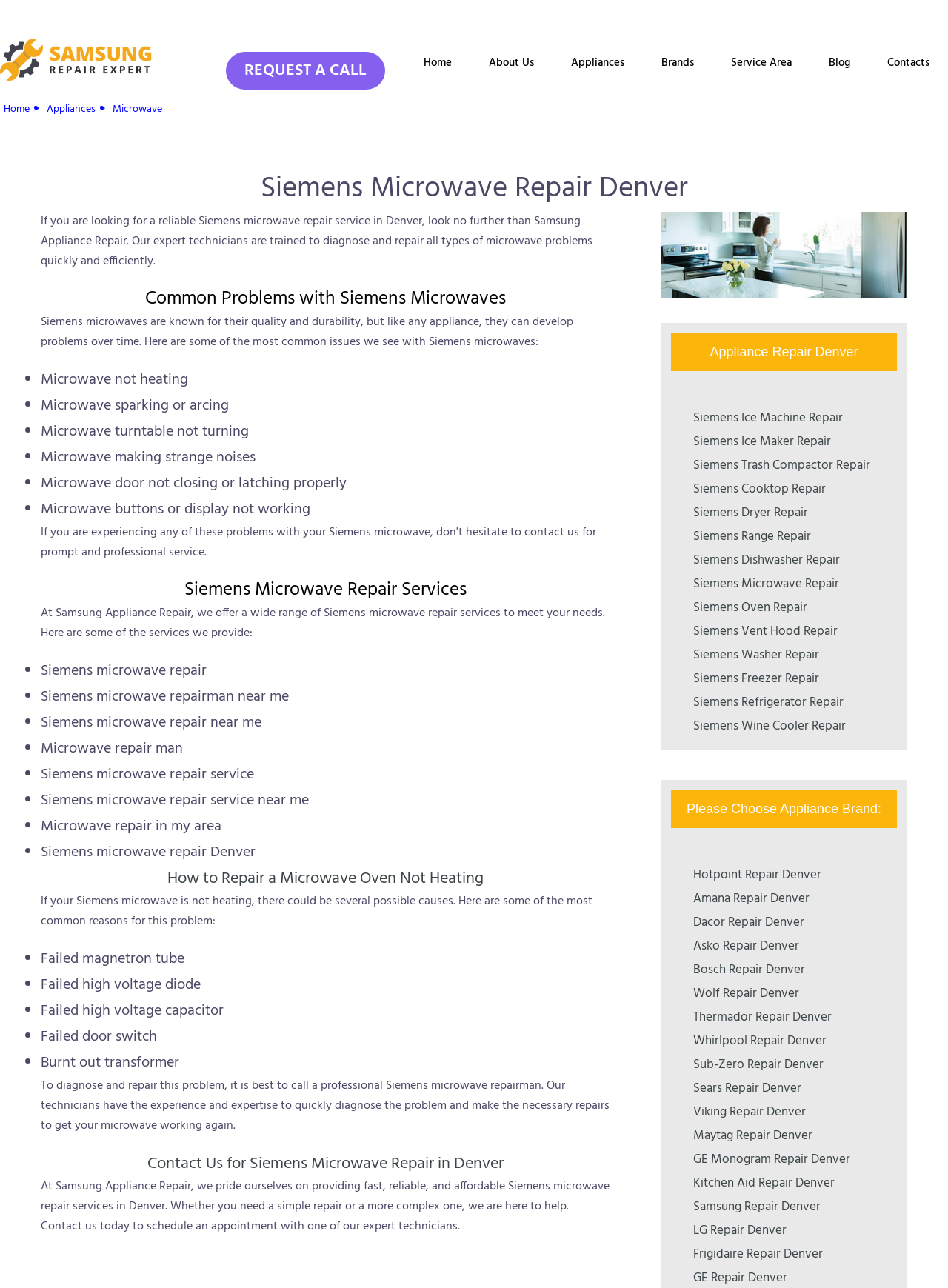Specify the bounding box coordinates for the region that must be clicked to perform the given instruction: "Click the 'REQUEST A CALL' link".

[0.238, 0.04, 0.406, 0.07]